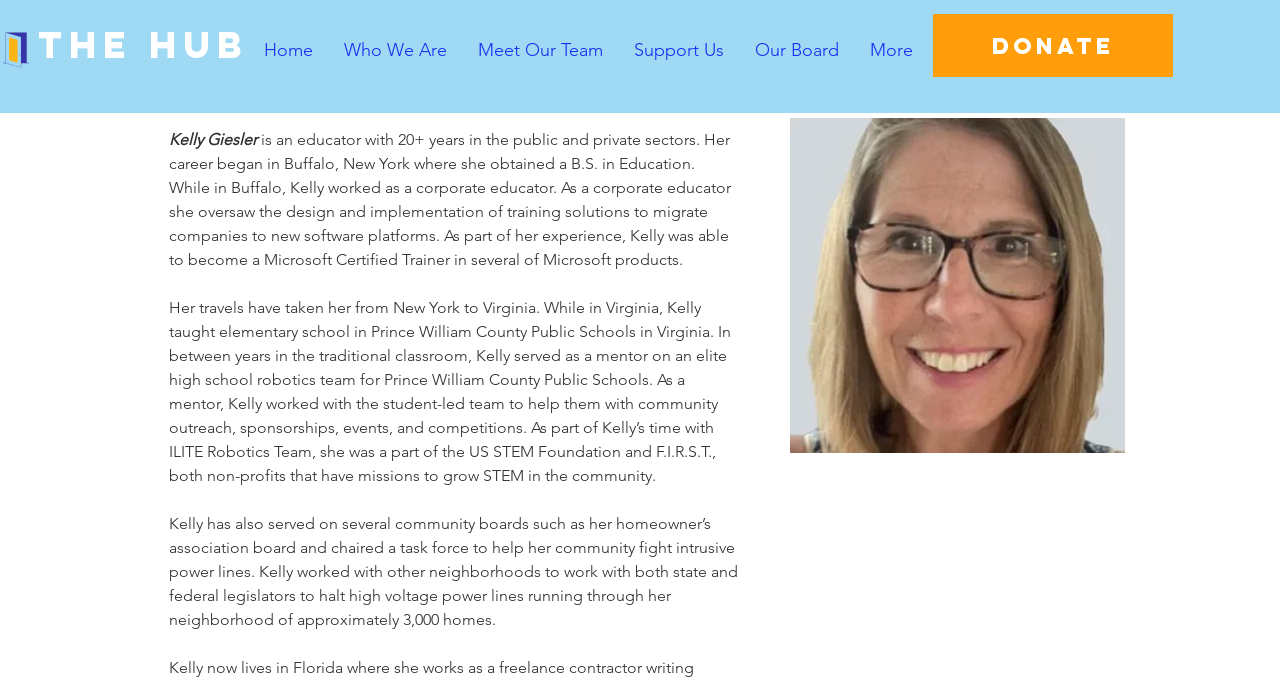Can you determine the bounding box coordinates of the area that needs to be clicked to fulfill the following instruction: "go to Home"?

[0.194, 0.055, 0.256, 0.092]